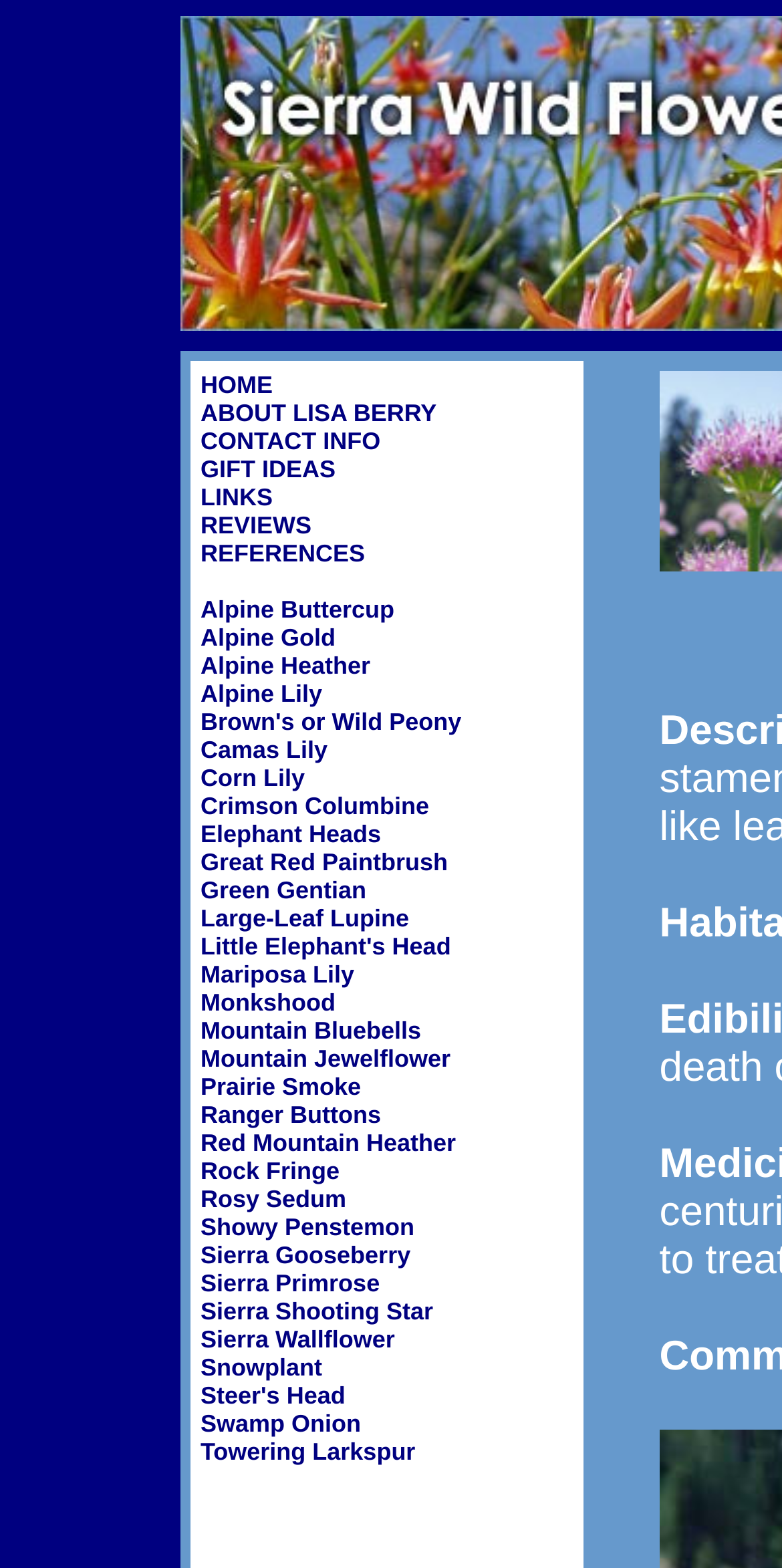What is the purpose of this webpage?
Please provide a single word or phrase in response based on the screenshot.

Information about wildflowers